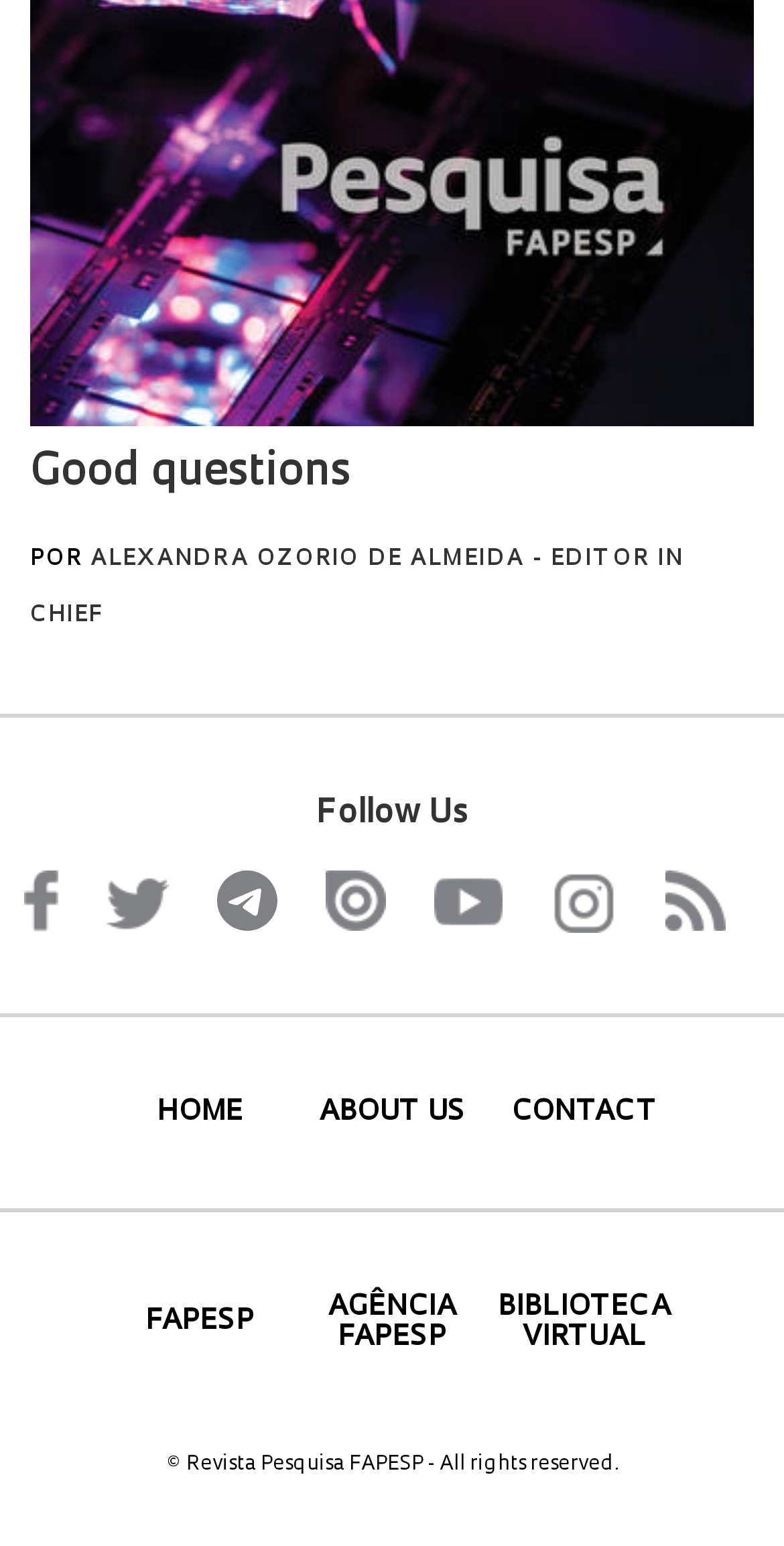Please locate the bounding box coordinates of the element that should be clicked to achieve the given instruction: "Contact us".

[0.625, 0.71, 0.865, 0.729]